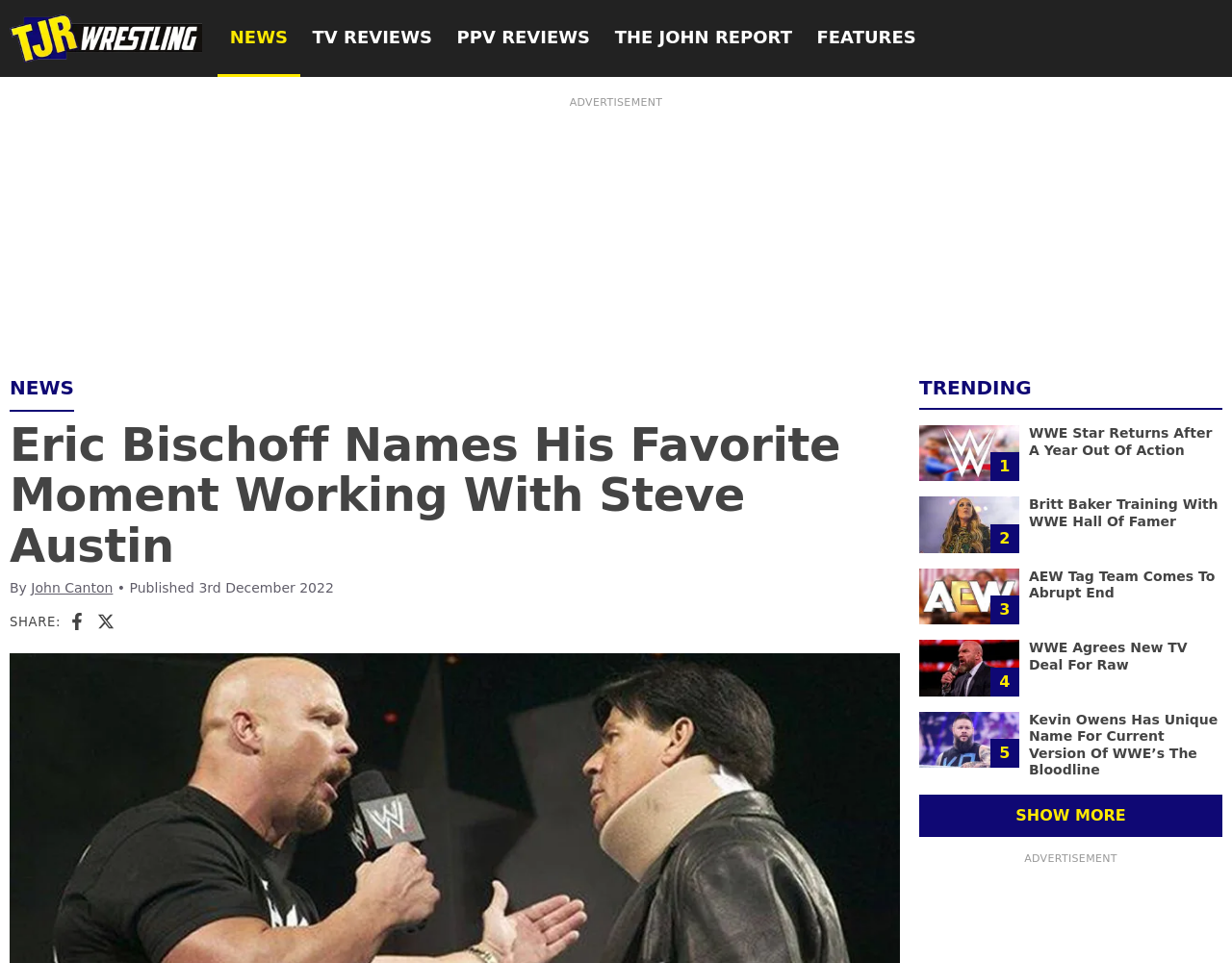Extract the primary heading text from the webpage.

Eric Bischoff Names His Favorite Moment Working With Steve Austin